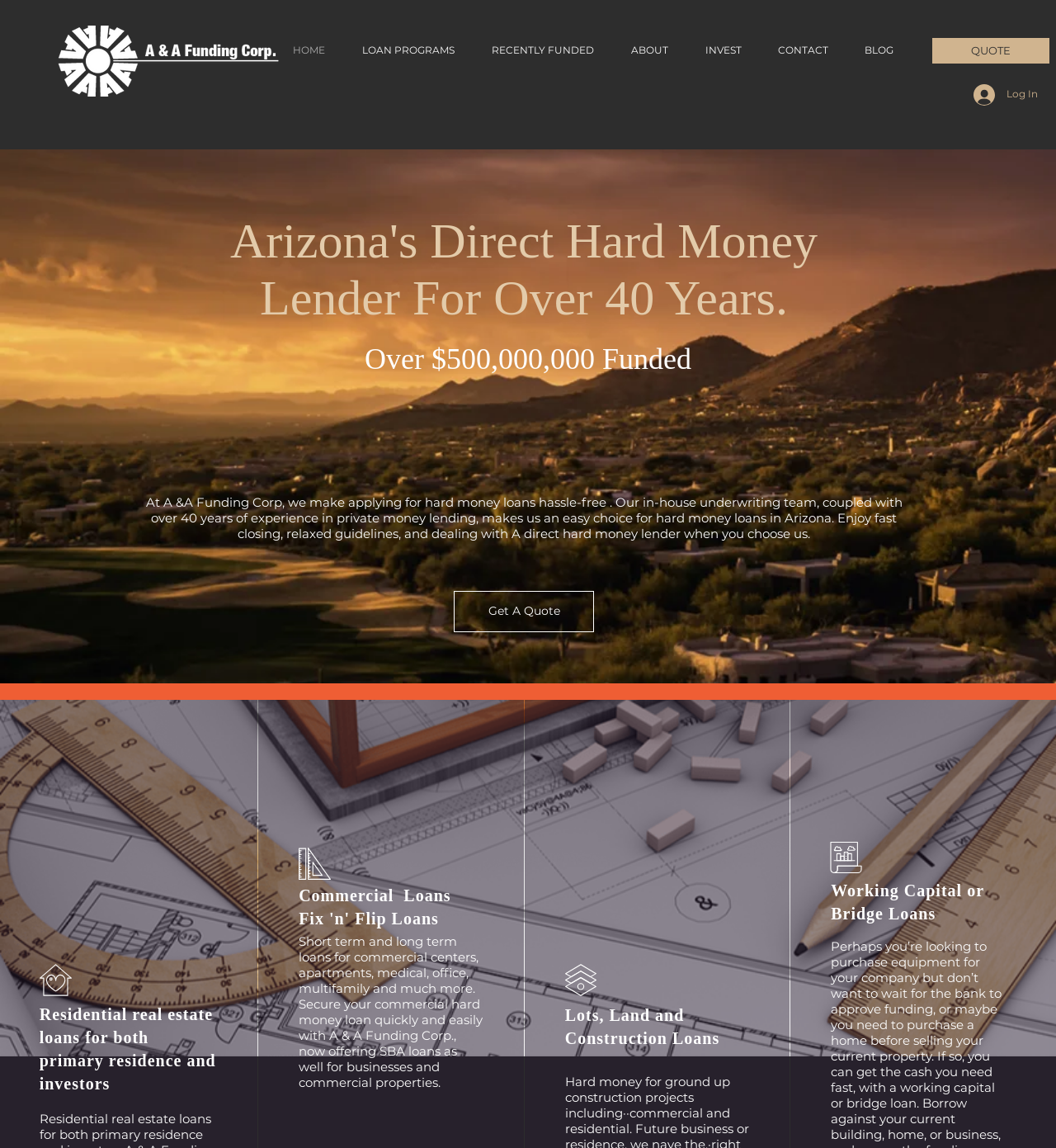Find the bounding box coordinates of the area to click in order to follow the instruction: "Get a quote".

[0.43, 0.515, 0.562, 0.551]